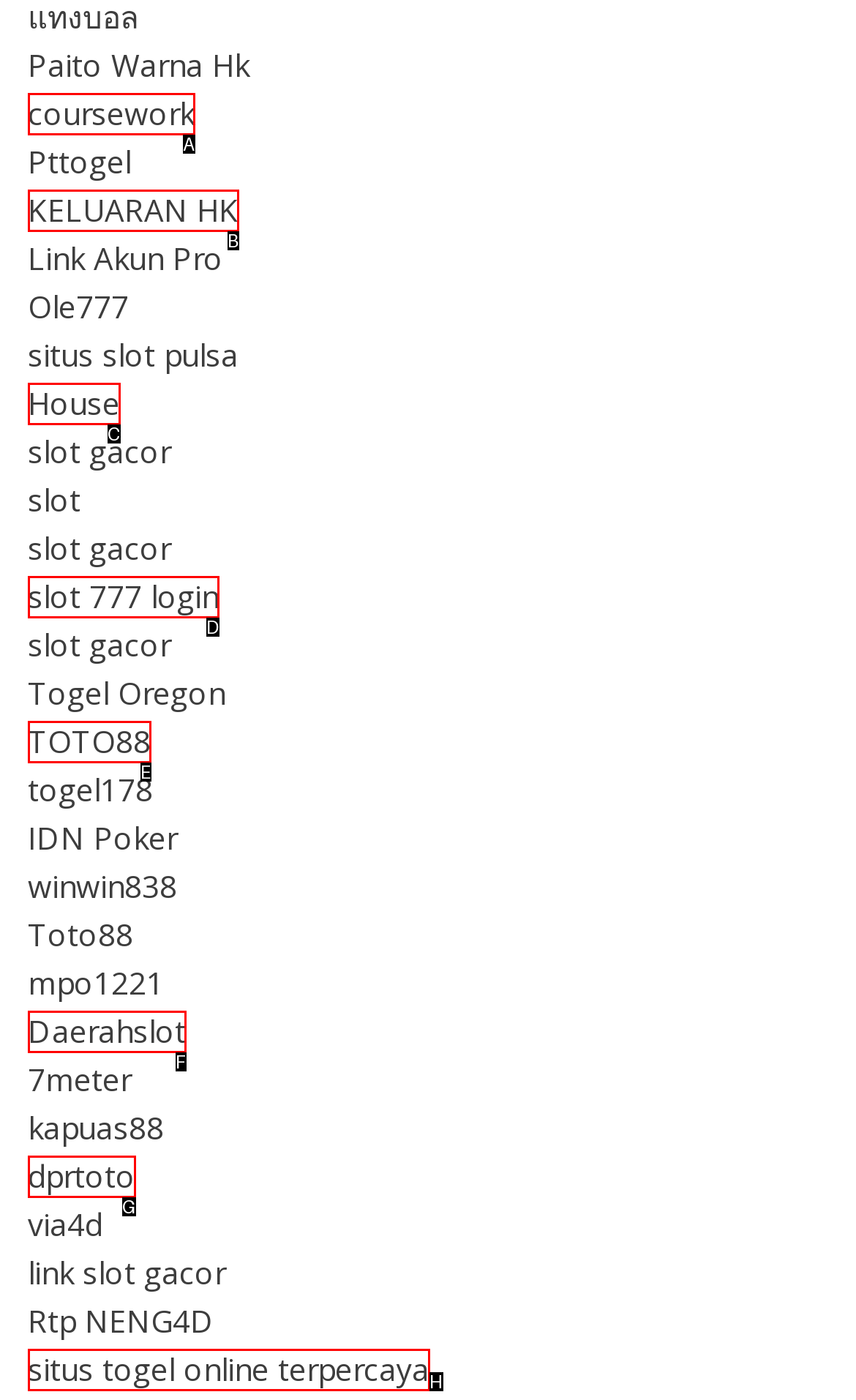Determine which option aligns with the description: situs togel online terpercaya. Provide the letter of the chosen option directly.

H